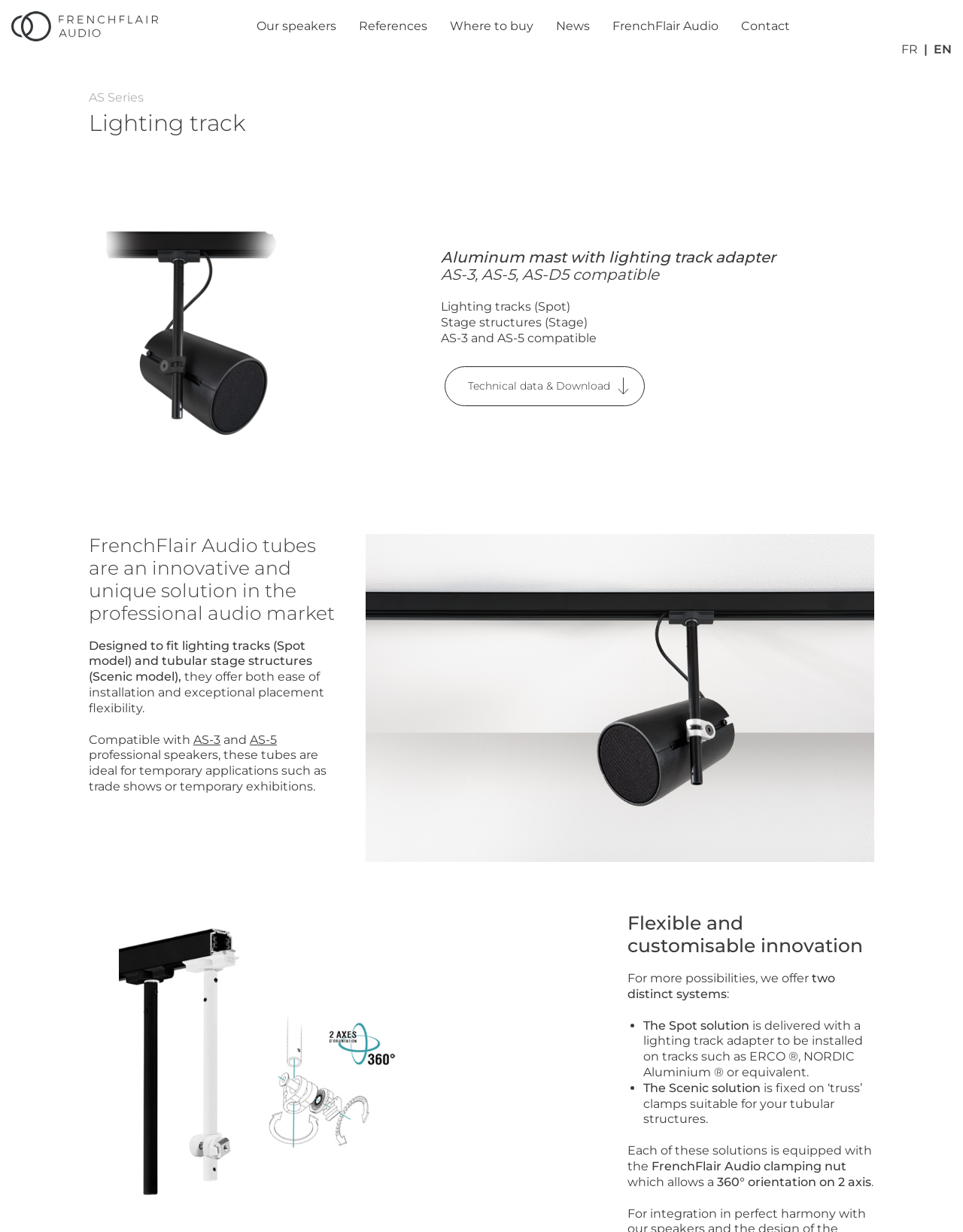Specify the bounding box coordinates of the area to click in order to execute this command: 'Learn more about the 'AS Series''. The coordinates should consist of four float numbers ranging from 0 to 1, and should be formatted as [left, top, right, bottom].

[0.092, 0.073, 0.149, 0.085]